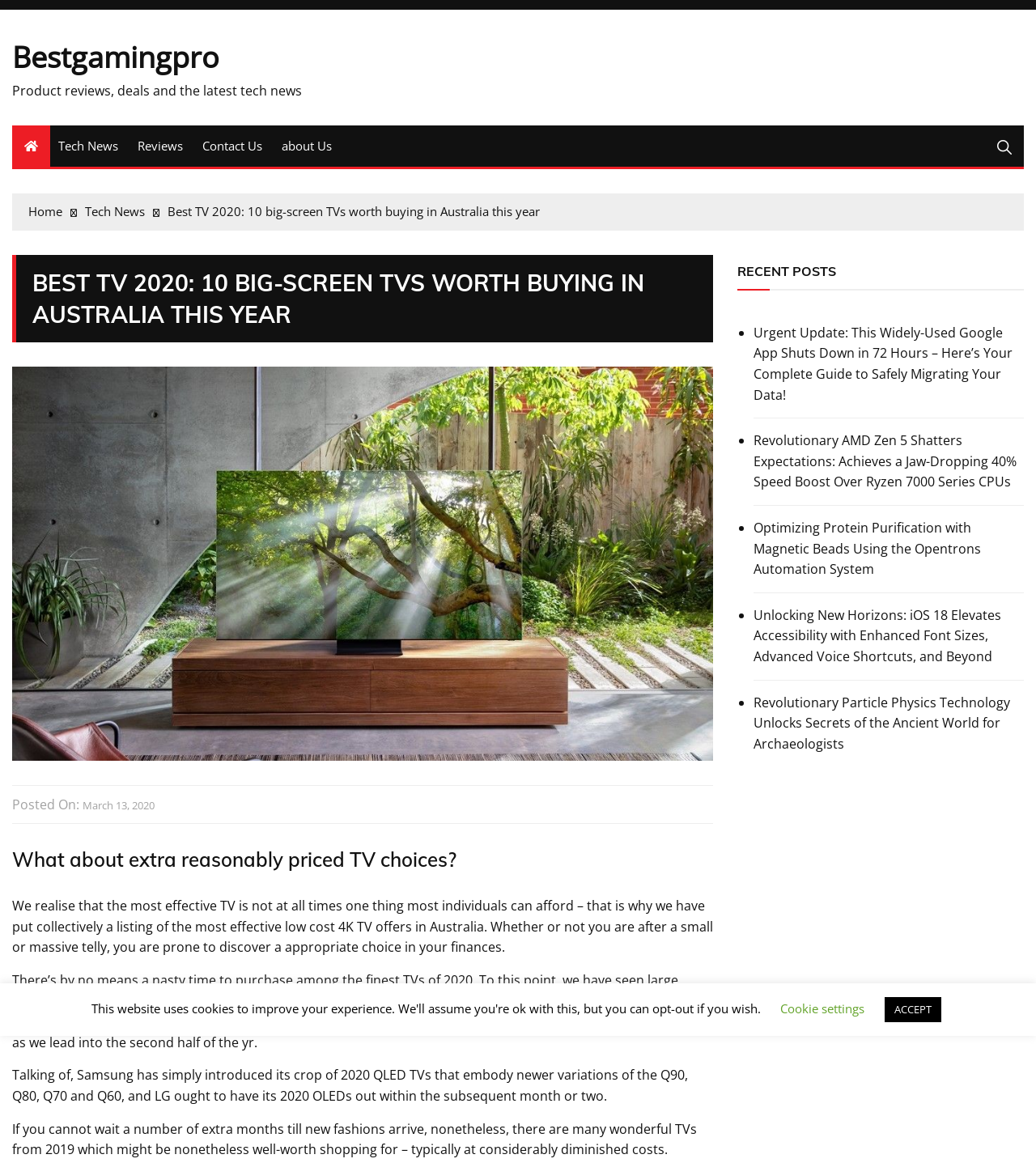What is the date of the article?
Based on the image, answer the question with as much detail as possible.

I looked at the 'Posted On:' section and found the date of the article, which is March 13, 2020.